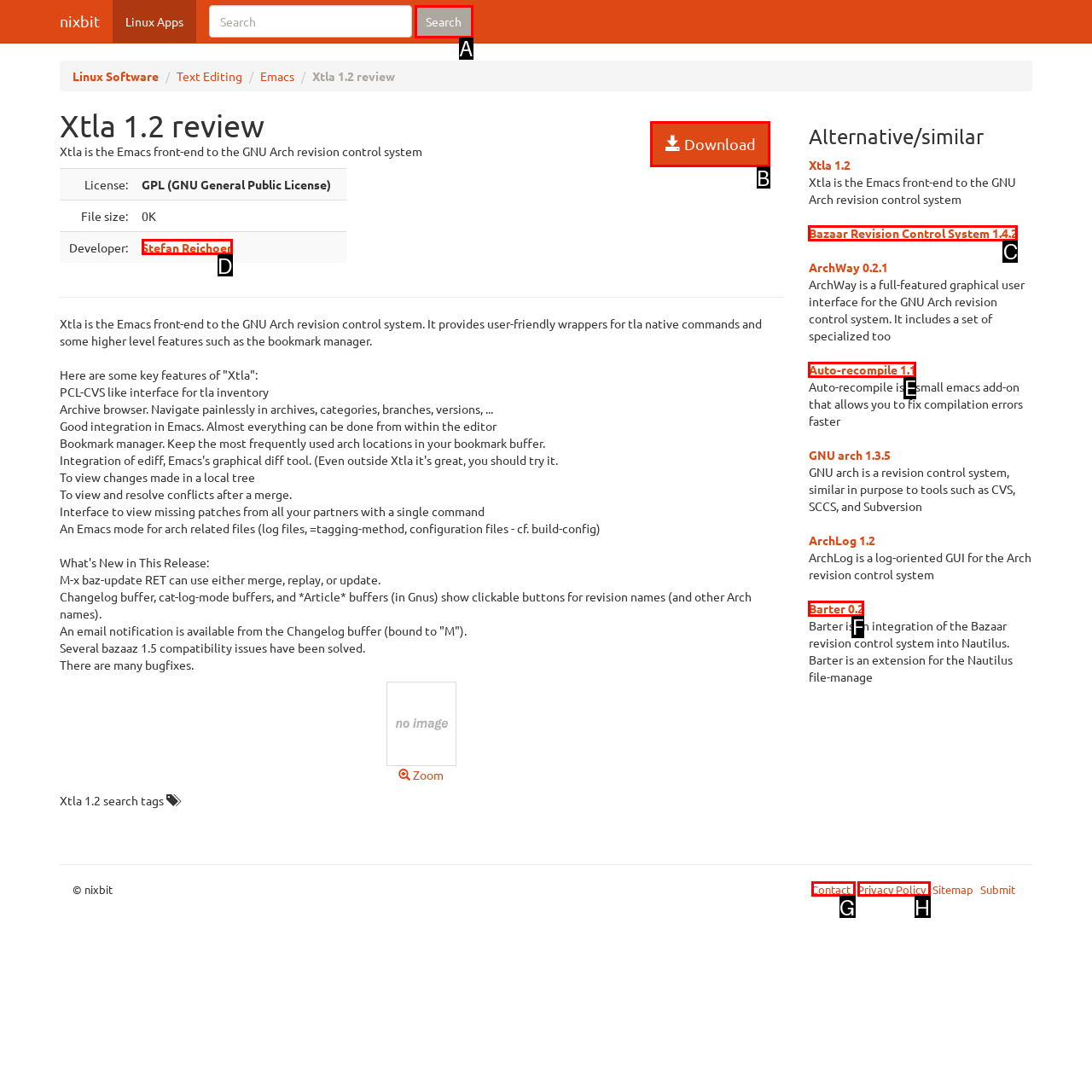Tell me which option I should click to complete the following task: Download Xtla 1.2
Answer with the option's letter from the given choices directly.

B